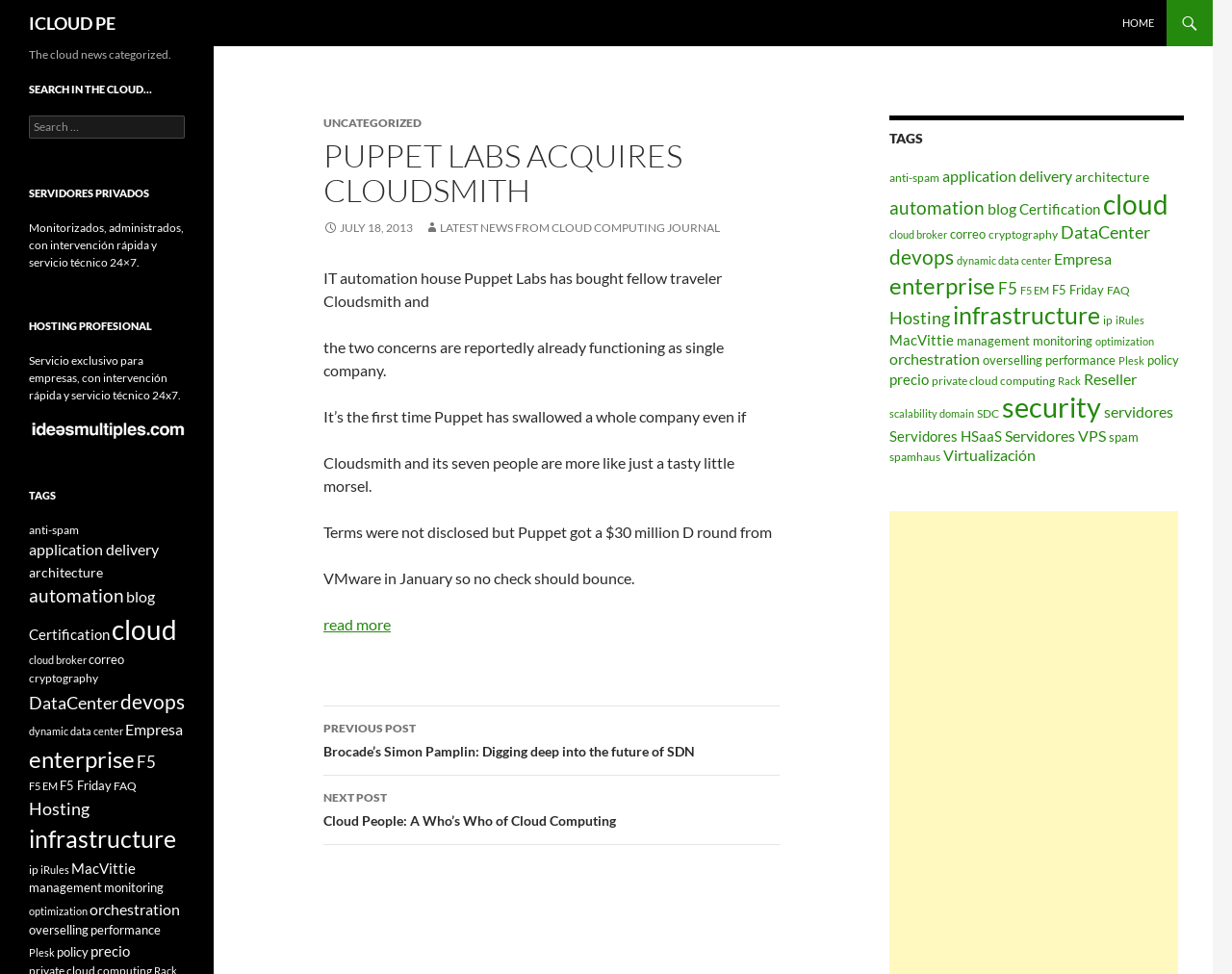Find the bounding box coordinates of the UI element according to this description: "monitoring".

[0.084, 0.903, 0.133, 0.919]